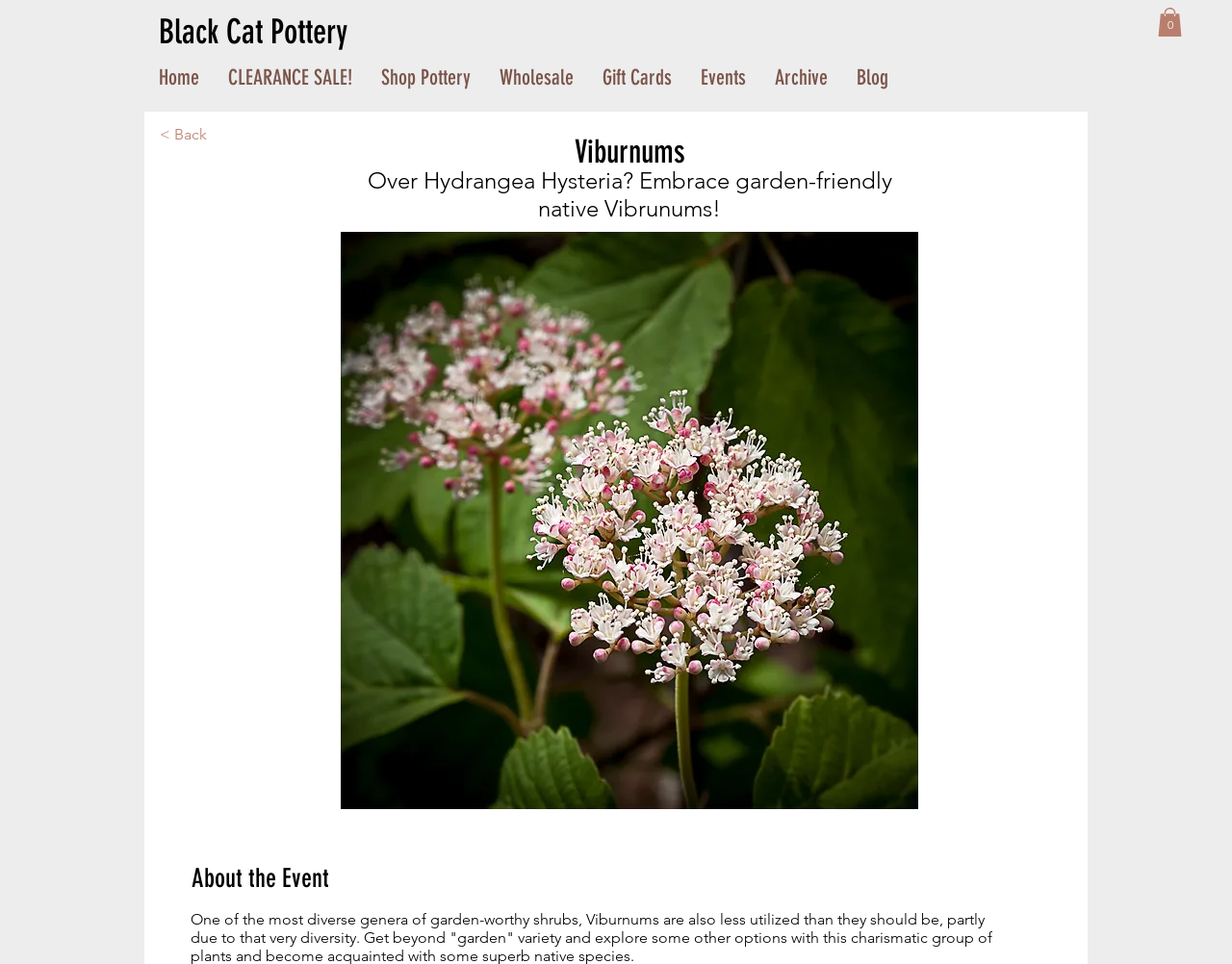How many items are in the cart?
We need a detailed and meticulous answer to the question.

I found the answer by examining the button element with the text 'Cart with 0 items', which suggests that the cart is currently empty.